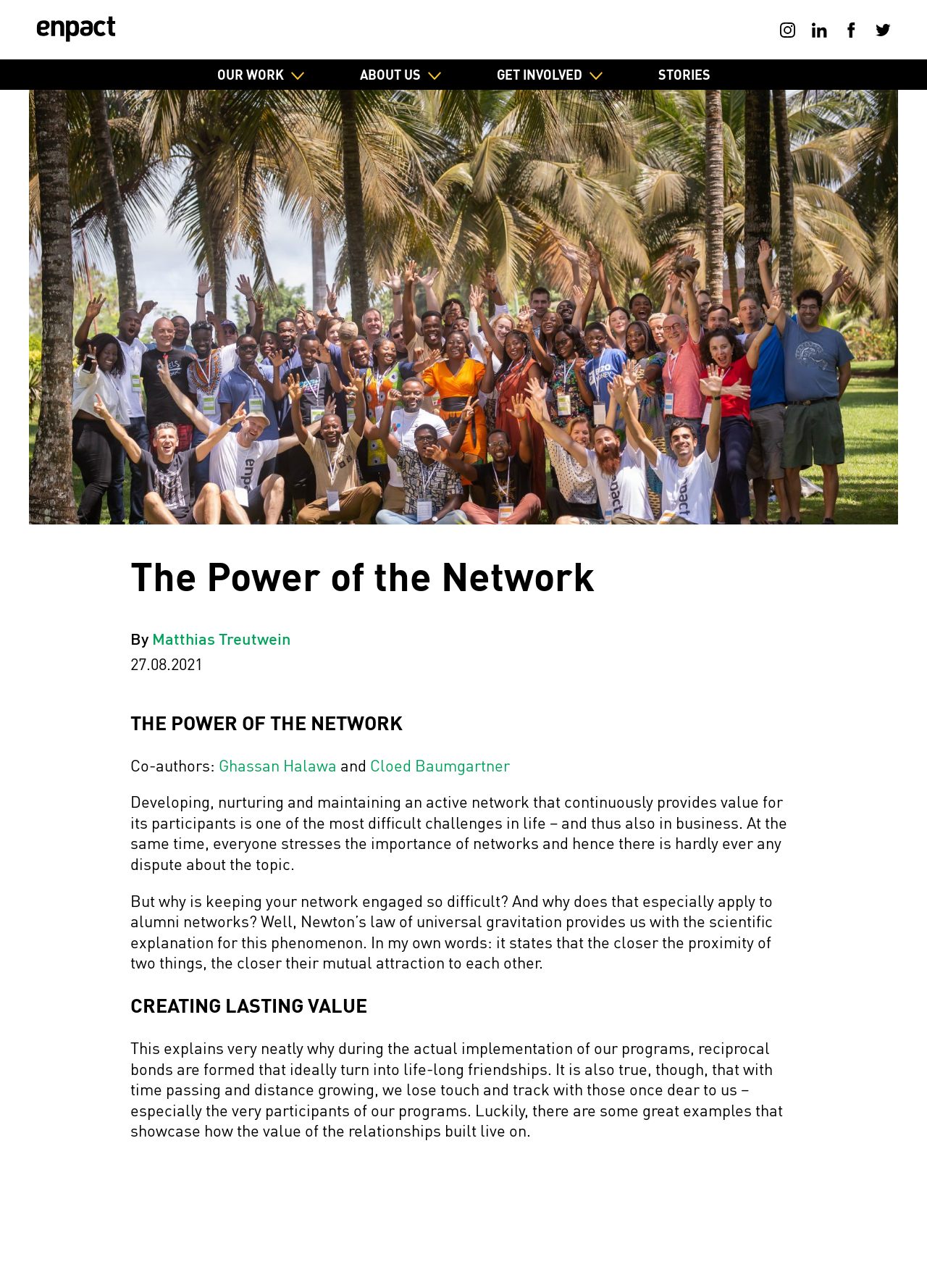Provide the bounding box coordinates for the UI element described in this sentence: "Stories". The coordinates should be four float values between 0 and 1, i.e., [left, top, right, bottom].

[0.71, 0.046, 0.766, 0.07]